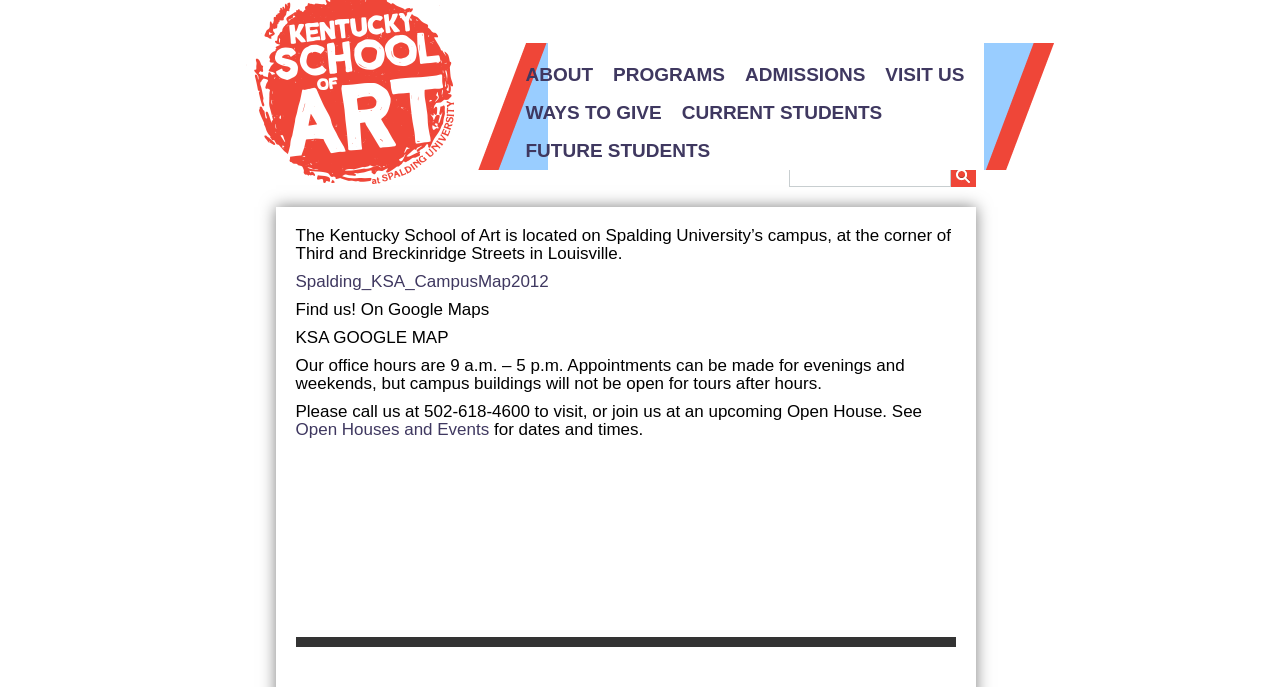Could you indicate the bounding box coordinates of the region to click in order to complete this instruction: "Search for something".

[0.616, 0.24, 0.762, 0.272]